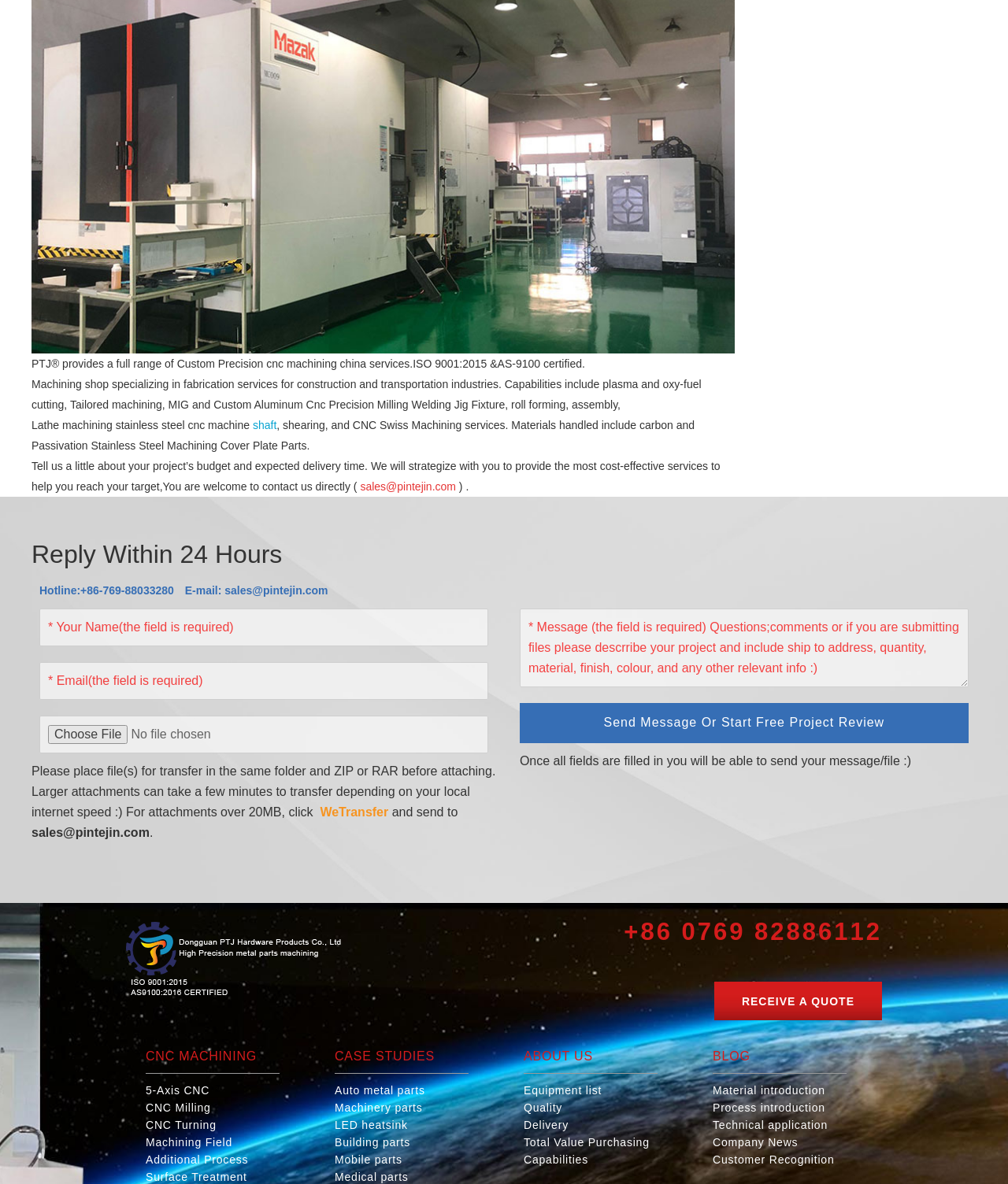Identify the bounding box of the HTML element described as: "Auto metal parts".

[0.332, 0.913, 0.465, 0.928]